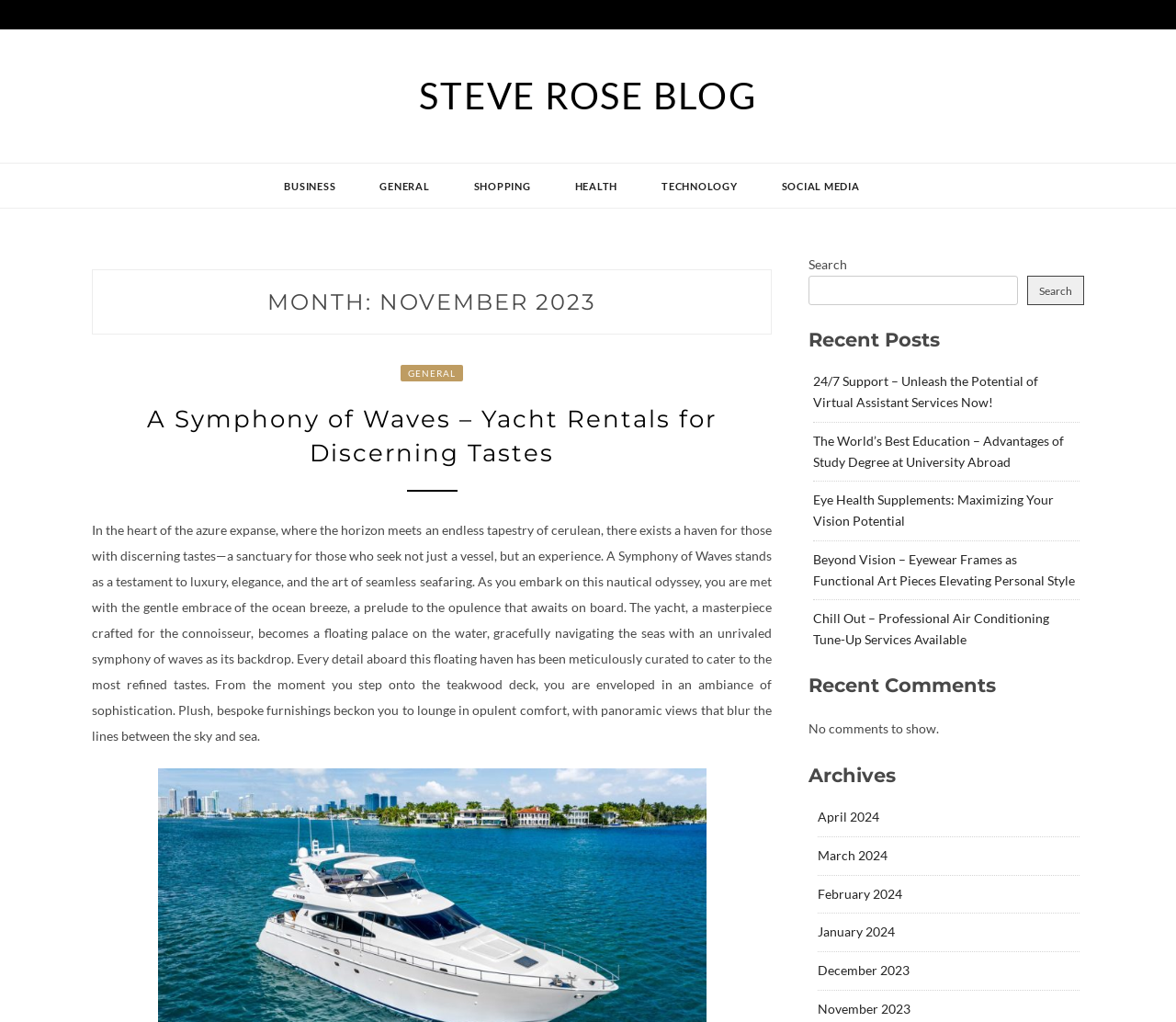Please specify the bounding box coordinates of the region to click in order to perform the following instruction: "View the 'November 2023' archives".

[0.695, 0.979, 0.774, 0.994]